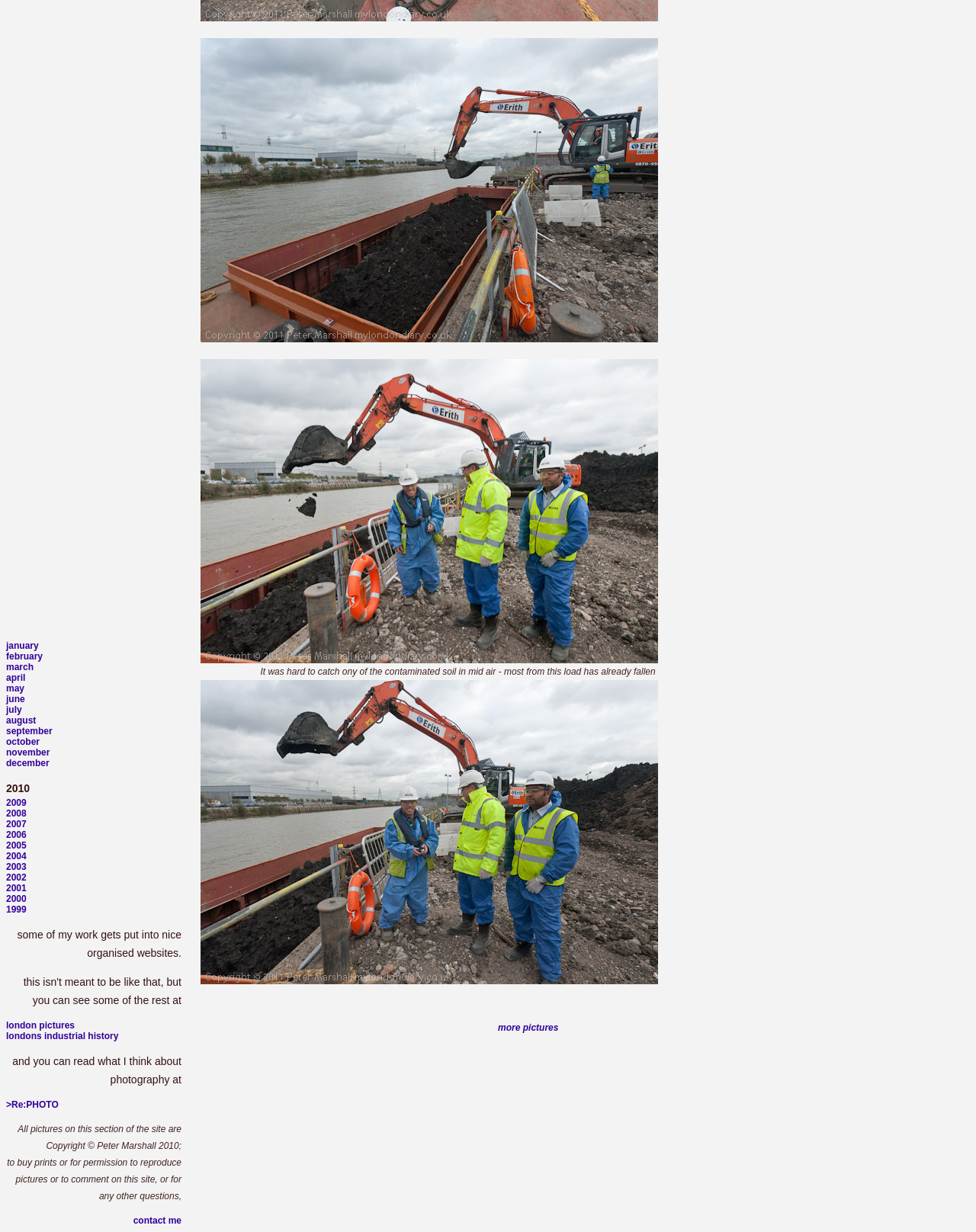What is the theme of the pictures on this website?
Please answer the question with a detailed response using the information from the screenshot.

The theme of the pictures on this website appears to be London, as there are links to 'london pictures' and 'londons industrial history' on the page, and the photographer mentions 'some of my work gets put into nice organised websites' which suggests that the pictures are related to London.